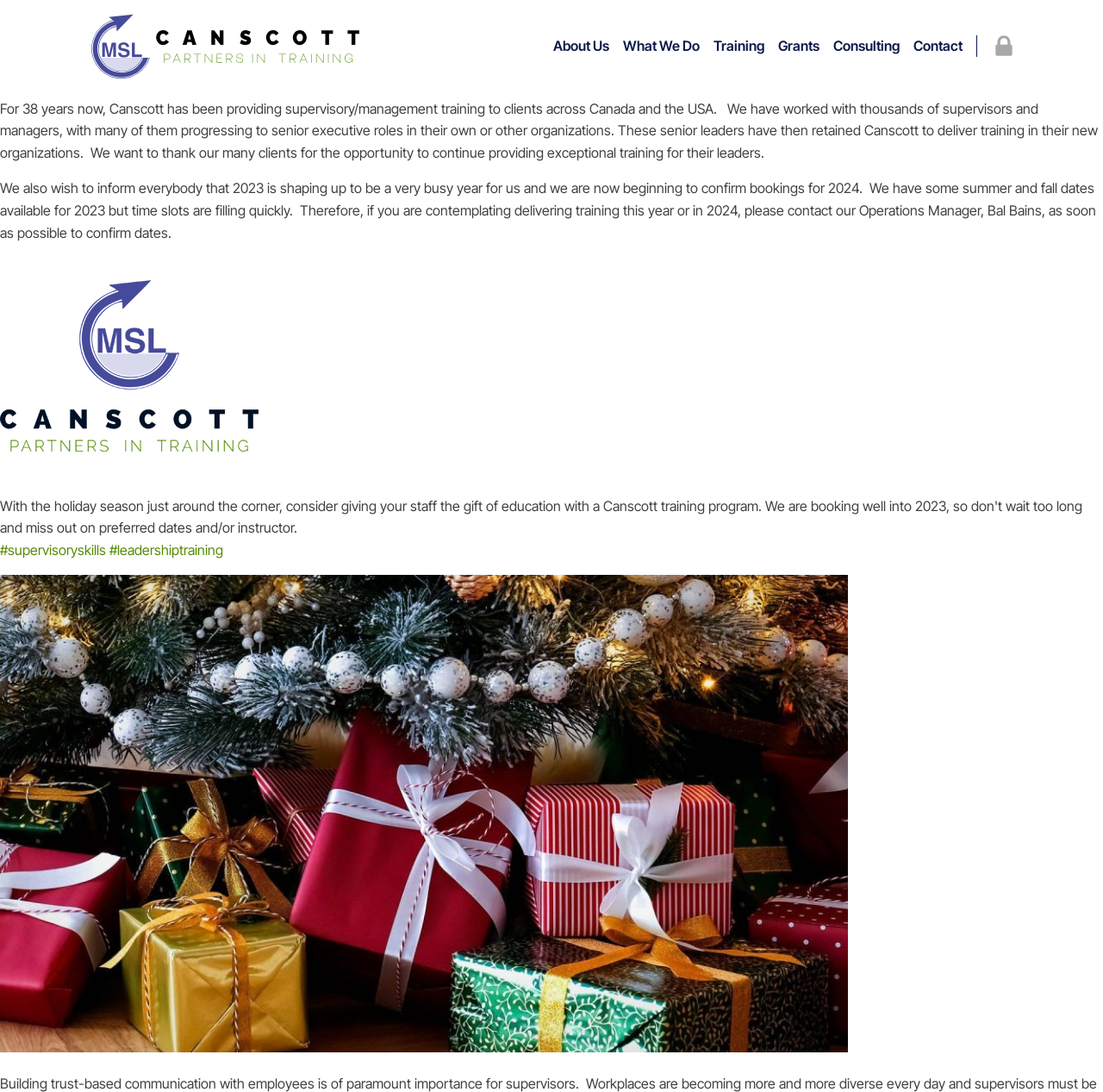Could you locate the bounding box coordinates for the section that should be clicked to accomplish this task: "Click the Grants link".

[0.705, 0.032, 0.743, 0.053]